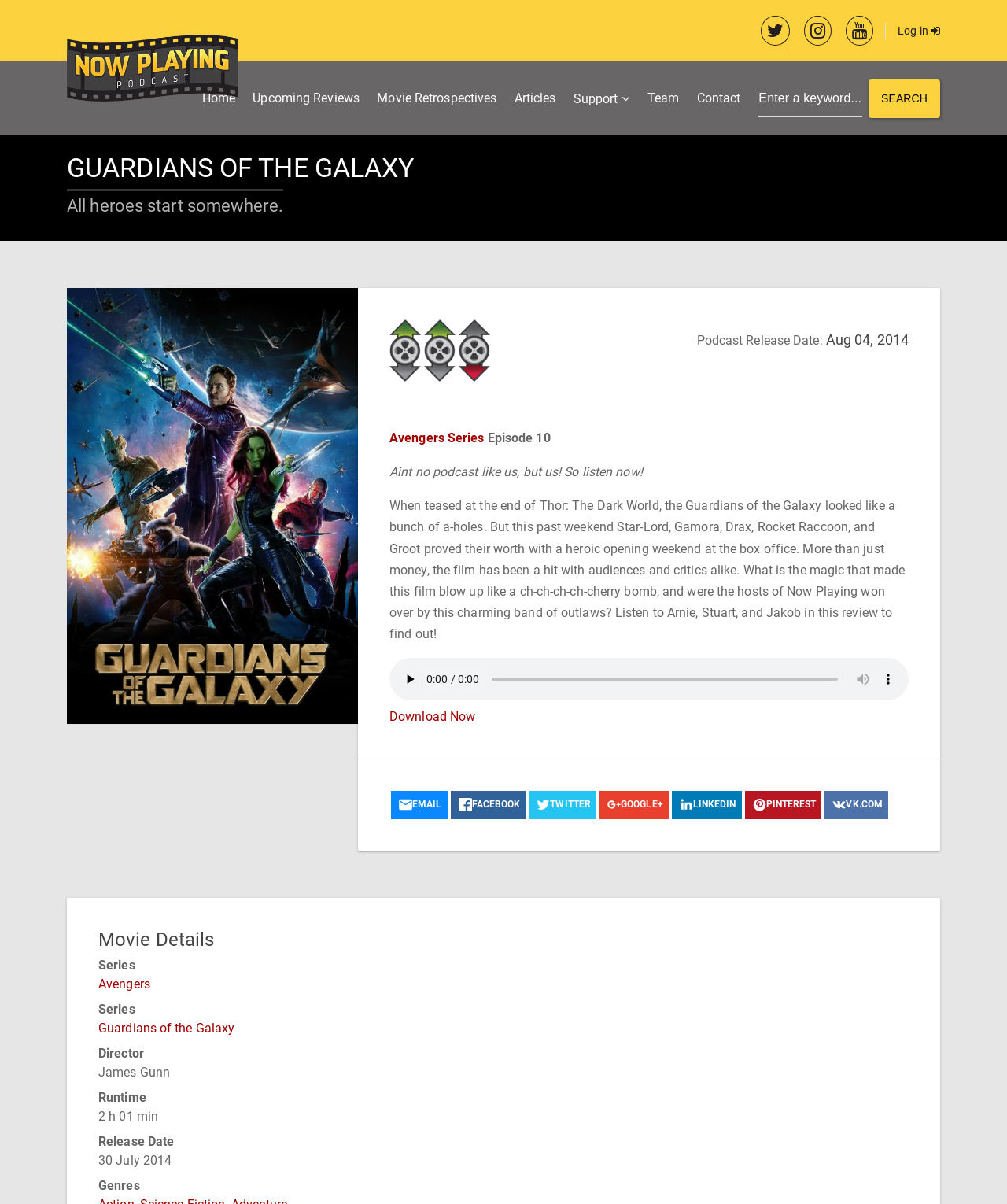What is the release date of the movie?
Provide an in-depth and detailed answer to the question.

The release date of the movie is mentioned in the heading 'Aug 04, 2014' which is below the 'Podcast Release Date:' text.